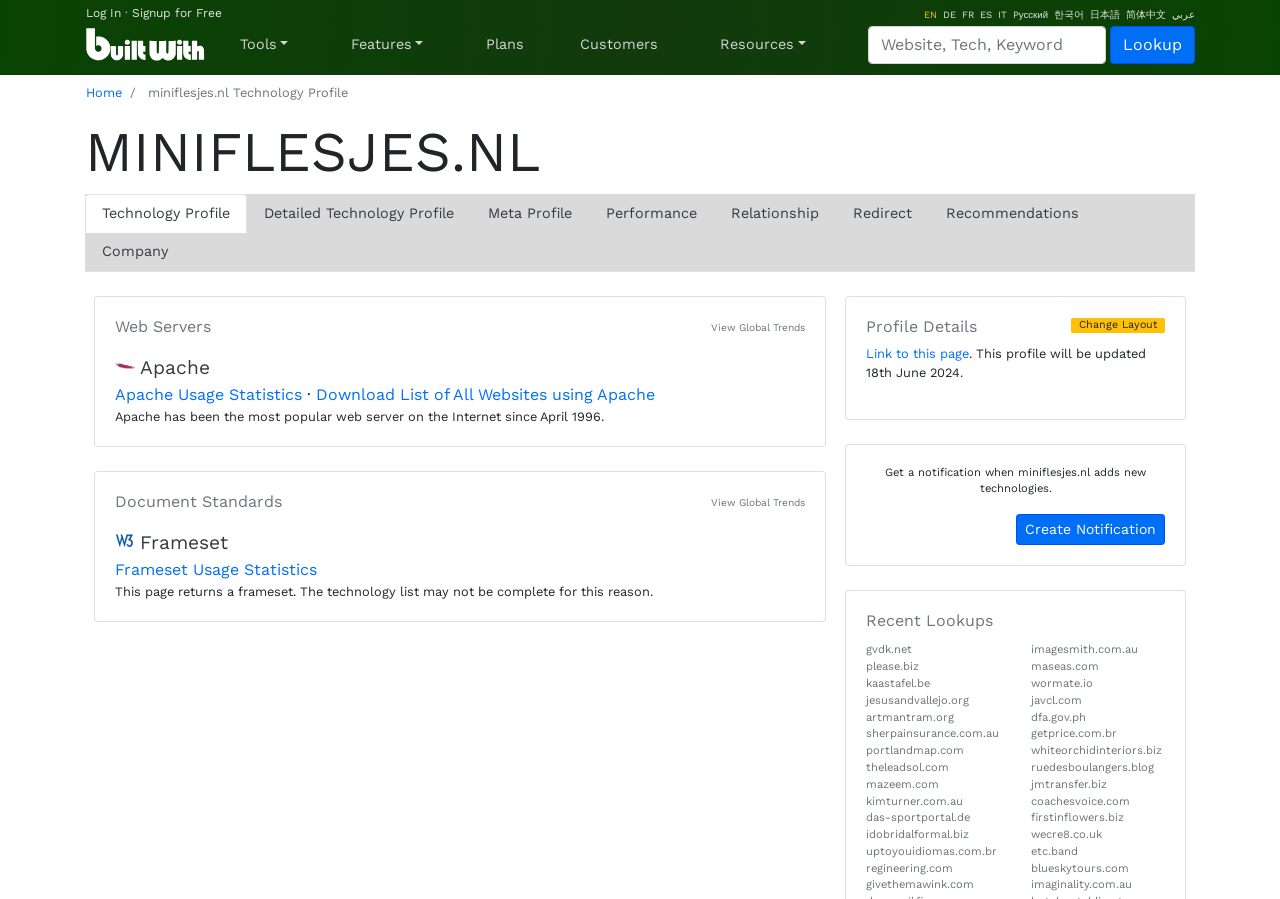Please identify the bounding box coordinates of the clickable area that will fulfill the following instruction: "Search for a technology". The coordinates should be in the format of four float numbers between 0 and 1, i.e., [left, top, right, bottom].

[0.678, 0.029, 0.864, 0.071]